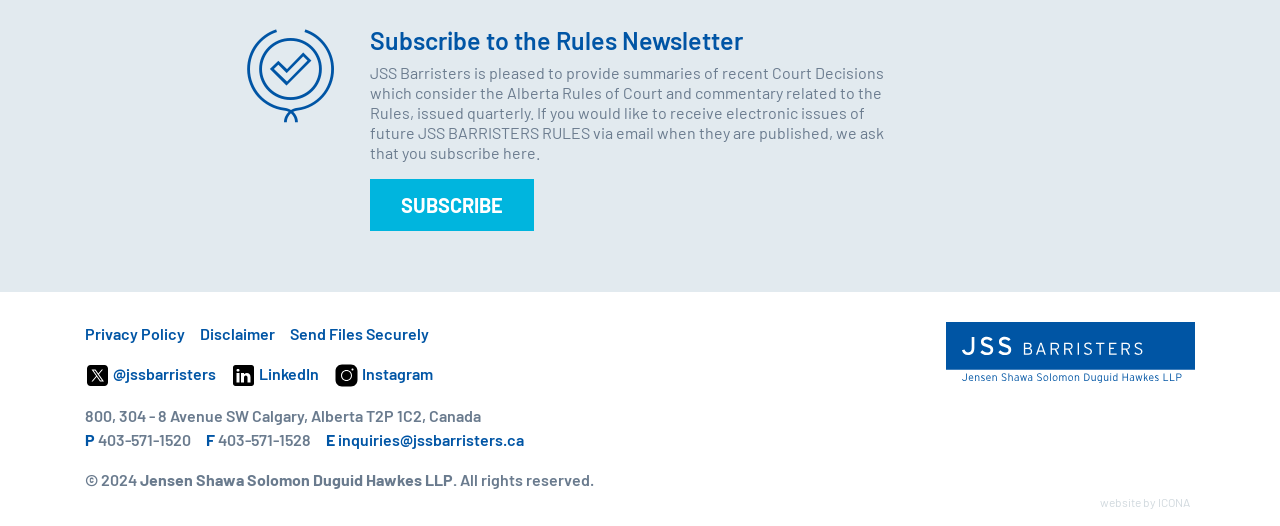Respond to the question below with a concise word or phrase:
What is the purpose of the newsletter?

To provide summaries of recent Court Decisions